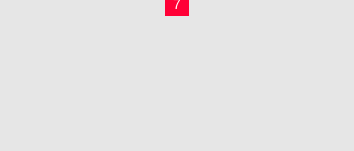What is the shape of the bold visual element?
Using the information from the image, answer the question thoroughly.

The caption describes the bold visual element as a 'bold red square', which prominently displays the number '7' in white, making it easily identifiable.